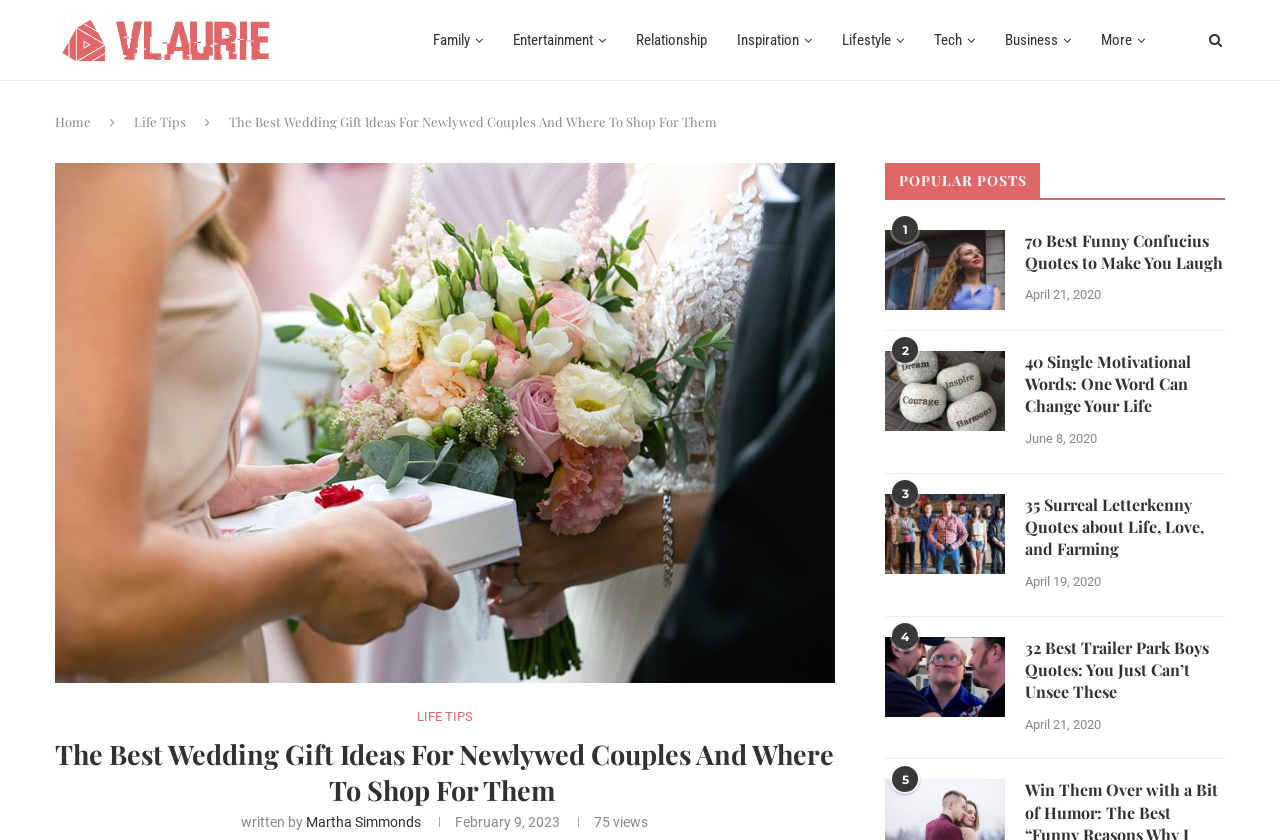Determine the bounding box coordinates of the clickable region to follow the instruction: "Check the 'LIFE TIPS' link".

[0.326, 0.844, 0.37, 0.863]